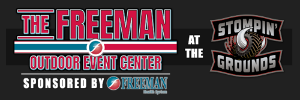Provide a thorough description of the image.

The image showcases a vibrant and engaging banner for "The Freeman Outdoor Event Center," prominently displaying the facility's name in bold red letters complemented by blue and white accents. Below the main title, it indicates that the event center is part of the "Stompin’ Grounds," suggesting a lively atmosphere for visitors. The bottom section highlights the sponsorship by Freeman Health Systems, further emphasizing a community-driven approach. The design combines a dynamic color palette and logos to attract attention, making it clear that this venue hosts various events and gatherings.